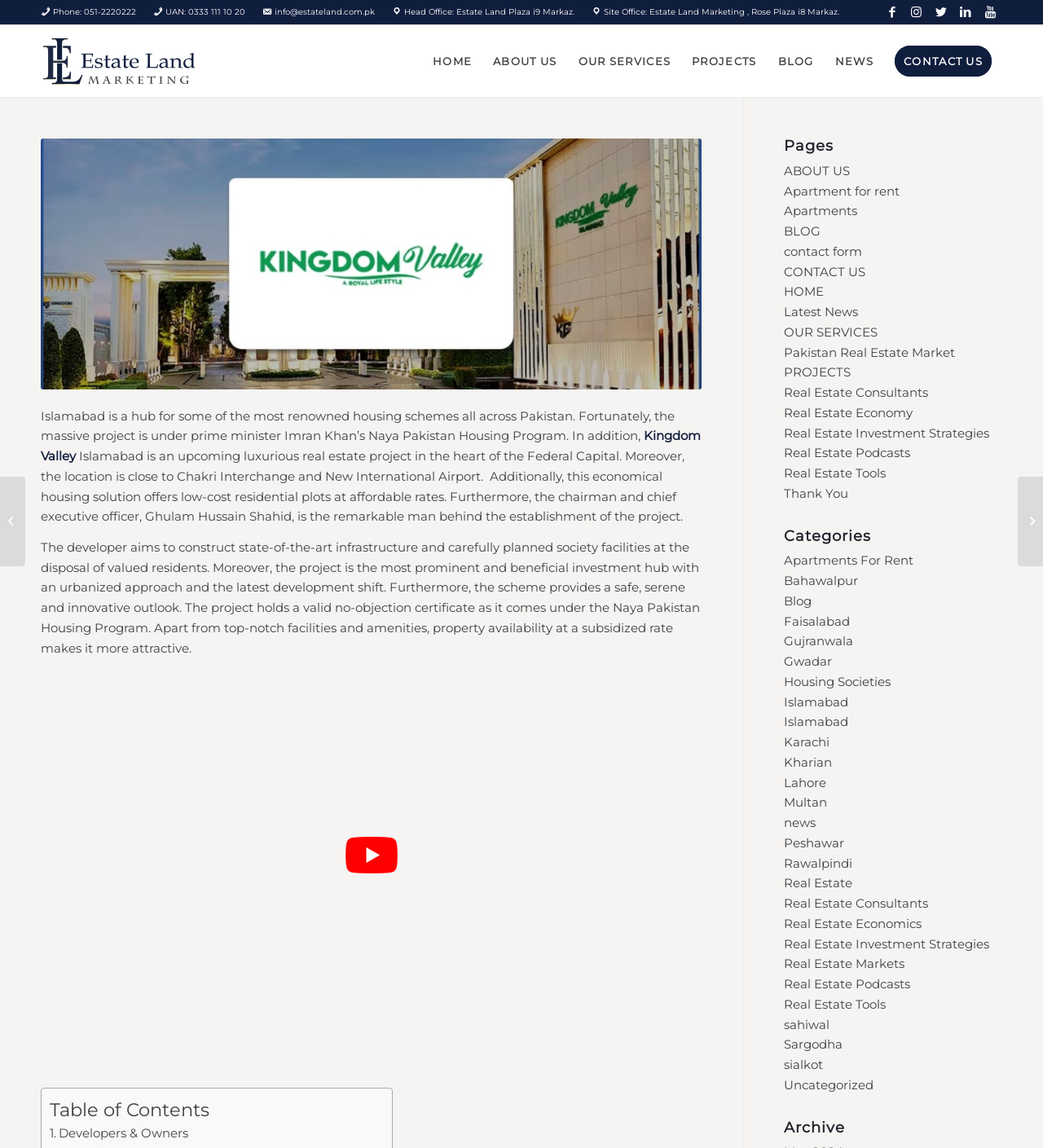Provide a thorough description of the webpage's content and layout.

The webpage is about Kingdom Valley Islamabad, a new housing society project. At the top, there are social media links to Facebook, Instagram, Twitter, LinkedIn, and Youtube. Below these links, there is a section with contact information, including phone numbers, email, and office addresses.

The main content area is divided into two sections. On the left, there is a header with a logo and a navigation menu with links to different pages, such as HOME, ABOUT US, OUR SERVICES, PROJECTS, BLOG, and CONTACT US. Below the navigation menu, there is a section with a heading "Pages" and a list of links to various pages, including ABOUT US, Apartment for rent, Apartments, BLOG, and more.

On the right, there is a section with a heading "Kingdom Valley Islamabad" and a brief introduction to the project. Below the introduction, there is a paragraph describing the project's location and features. There is also a button to play a Youtube video. Further down, there is a table of contents with links to different sections of the webpage.

At the bottom of the page, there are three columns with headings "Categories", "Archive", and "Pages". The "Categories" column lists various categories, such as Apartments For Rent, Bahawalpur, Blog, and more. The "Archive" column lists links to archived pages, and the "Pages" column lists links to different pages on the website.

Throughout the webpage, there are several images, including a logo, a header image, and an image of Discovery Gardens Islamabad.